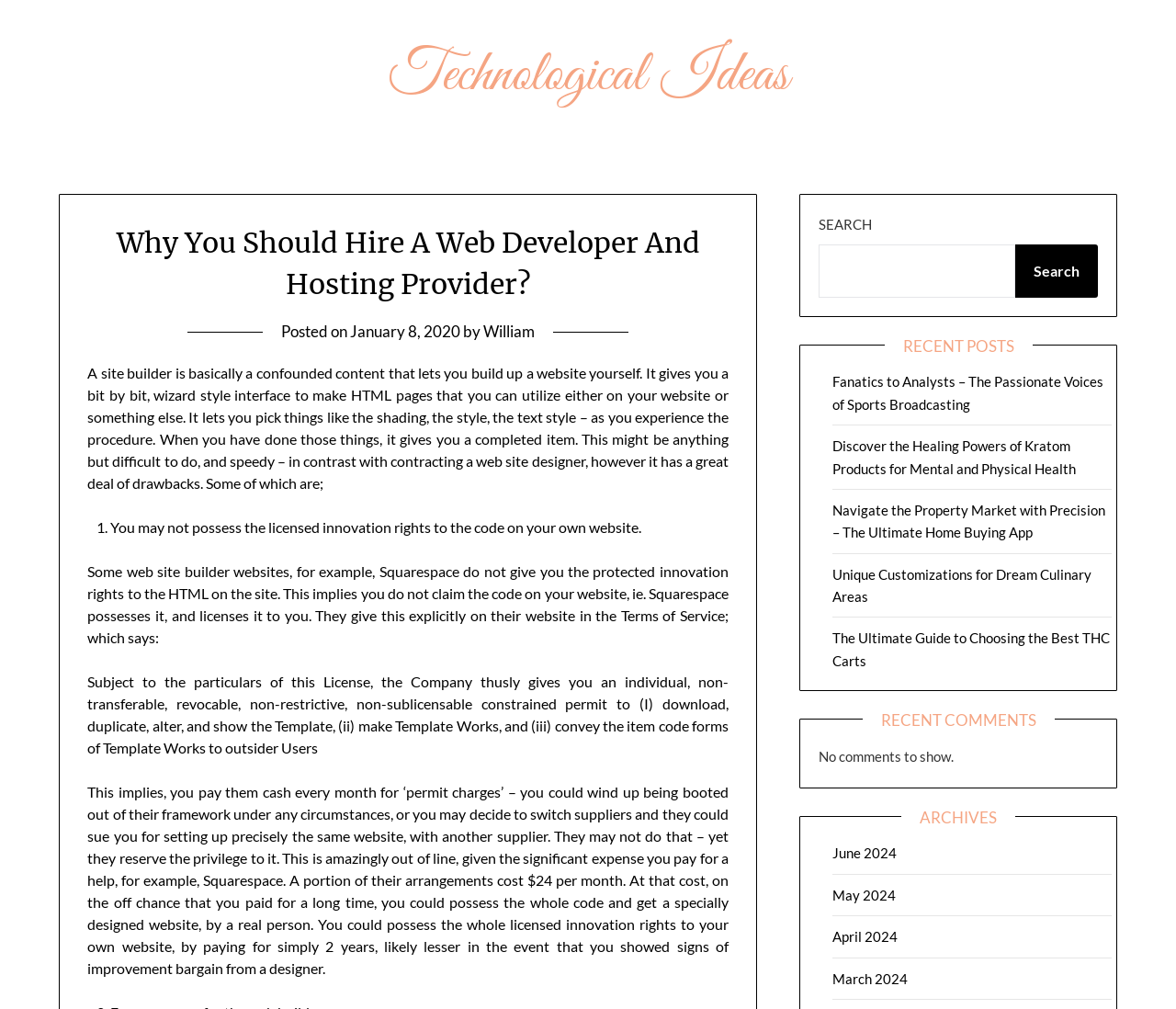What is the section below the search bar?
Please respond to the question with a detailed and well-explained answer.

I identified the section below the search bar by looking at the heading 'RECENT POSTS' which is followed by a list of links to recent posts.